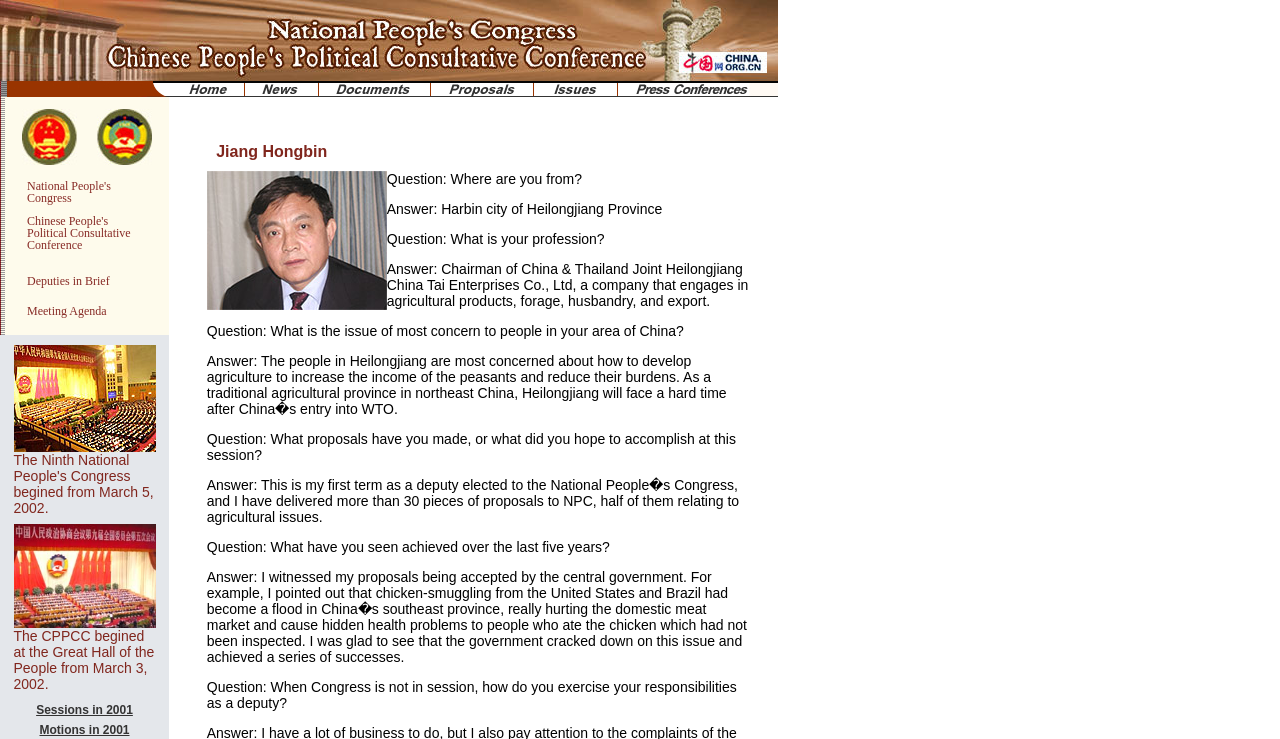What is the width of the second table?
Refer to the image and provide a thorough answer to the question.

I found the second table, which is a LayoutTable with a bounding box coordinate of [0.0, 0.131, 0.132, 0.453]. The width of the table is the difference between the right and left coordinates, which is 0.132.